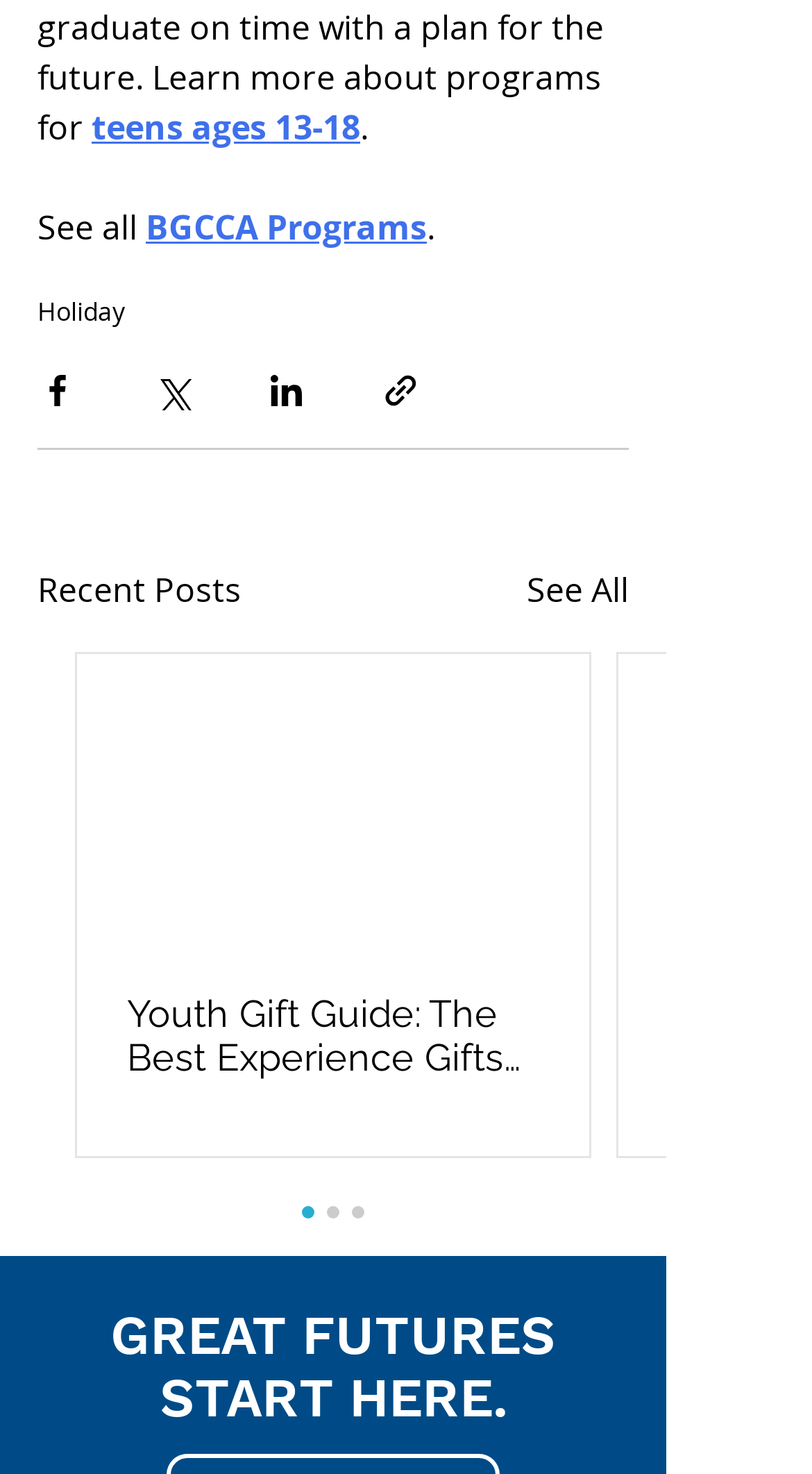How many social media sharing options are available?
Based on the visual information, provide a detailed and comprehensive answer.

There are four buttons for sharing via Facebook, Twitter, LinkedIn, and link, each with an accompanying image, indicating four social media sharing options.